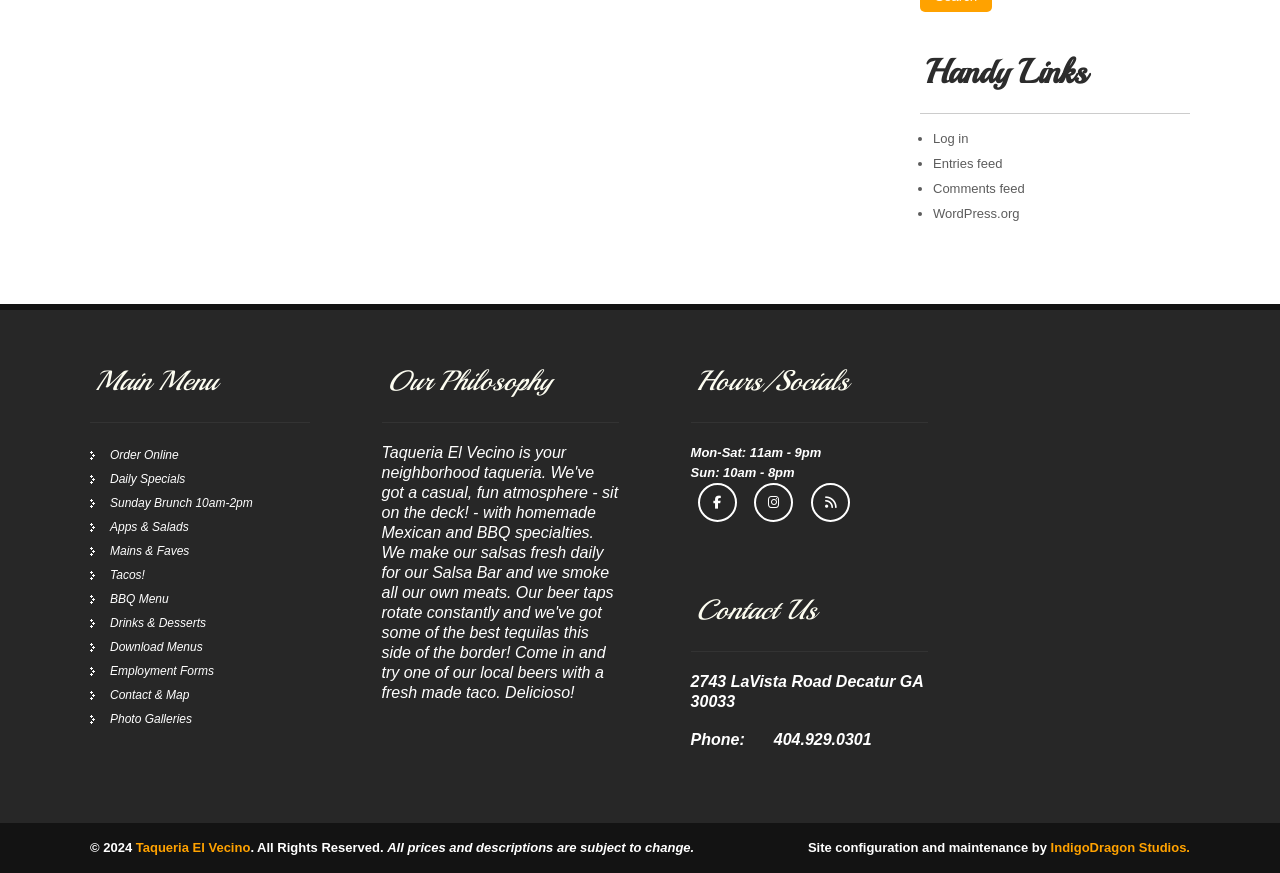What is the name of the company that maintains the website?
Please give a detailed answer to the question using the information shown in the image.

I found the name of the company by looking at the bottom of the webpage, where it says 'Site configuration and maintenance by IndigoDragon Studios.' This suggests that IndigoDragon Studios is the company responsible for maintaining the website.